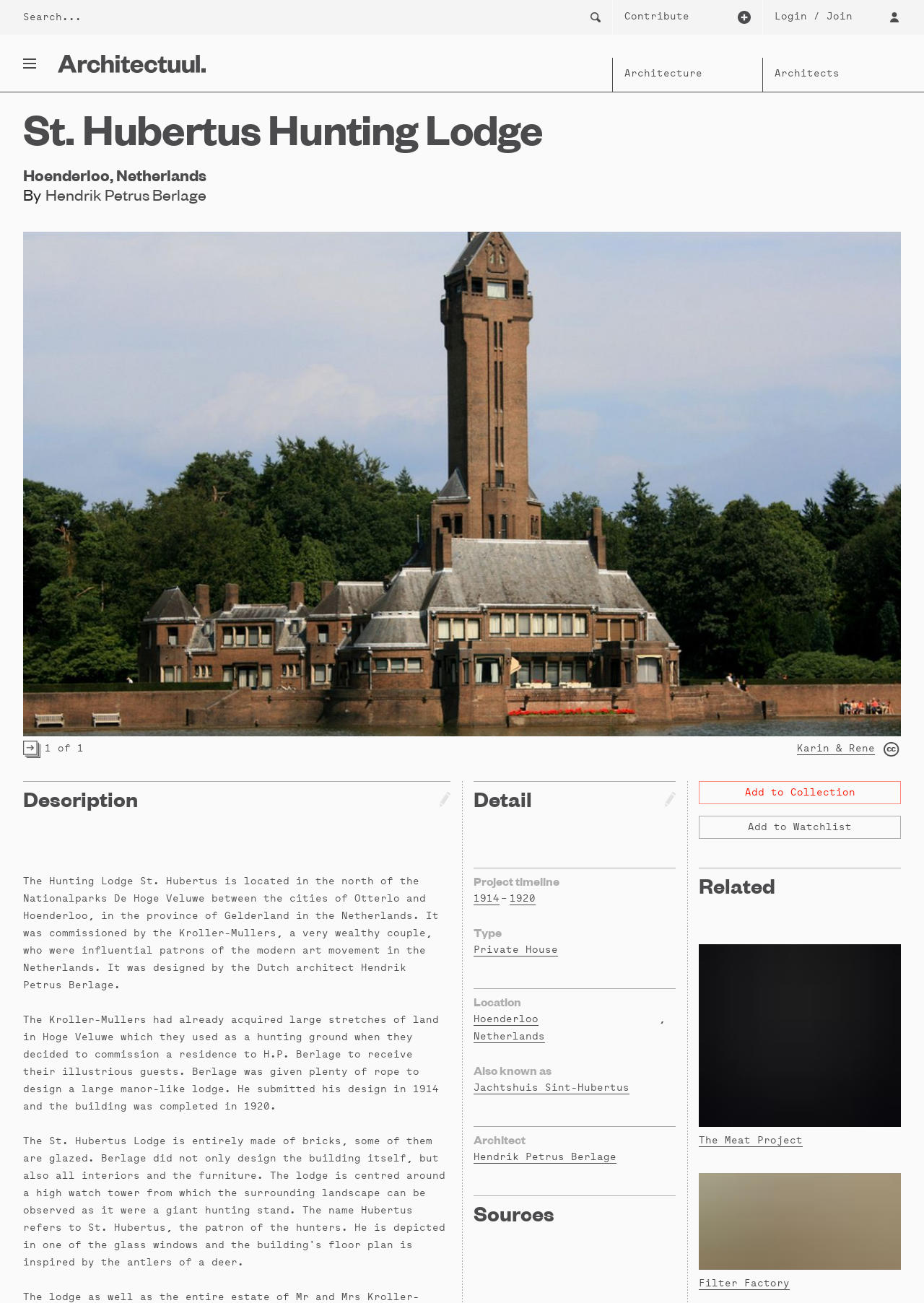Where is the hunting lodge located?
Based on the visual details in the image, please answer the question thoroughly.

I found the answer by looking at the static text element that provides the location of the hunting lodge, which is Hoenderloo, Netherlands.